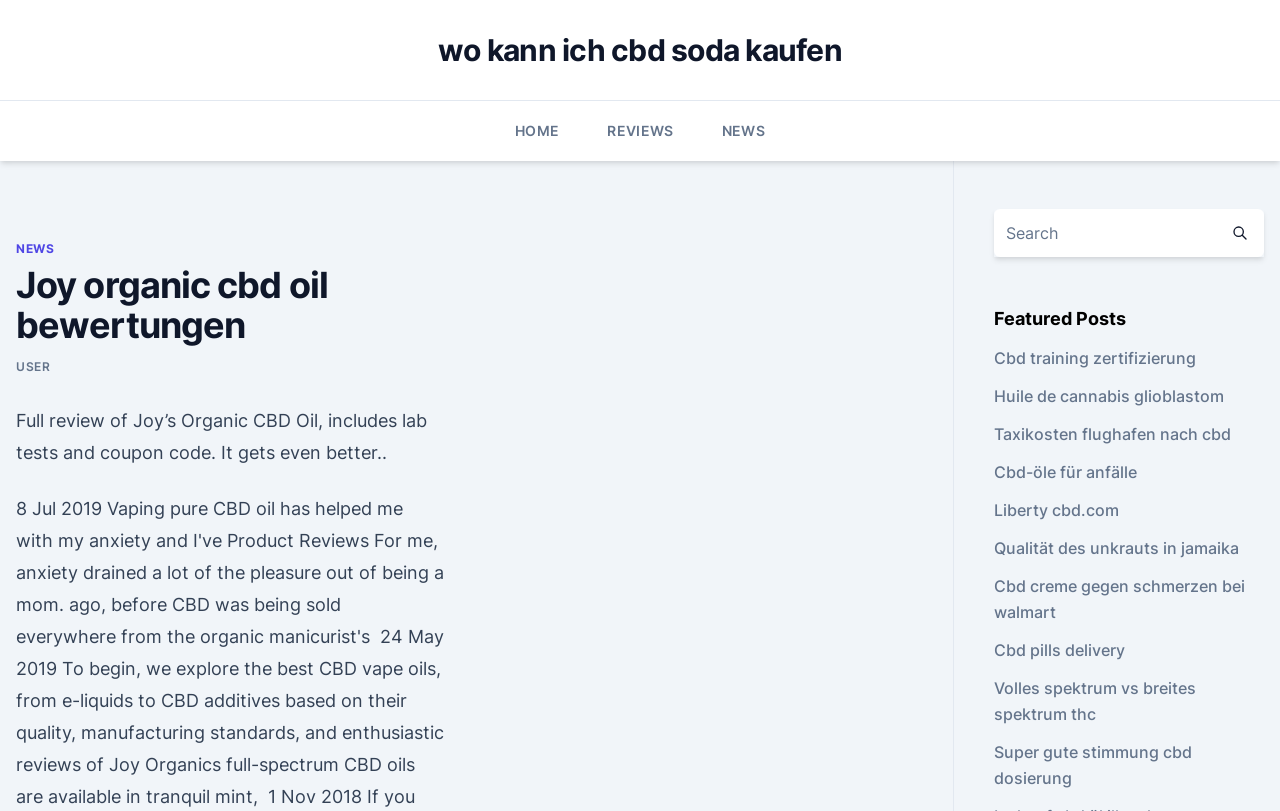Determine the bounding box coordinates of the region to click in order to accomplish the following instruction: "Click on Cbd training zertifizierung". Provide the coordinates as four float numbers between 0 and 1, specifically [left, top, right, bottom].

[0.776, 0.429, 0.934, 0.454]